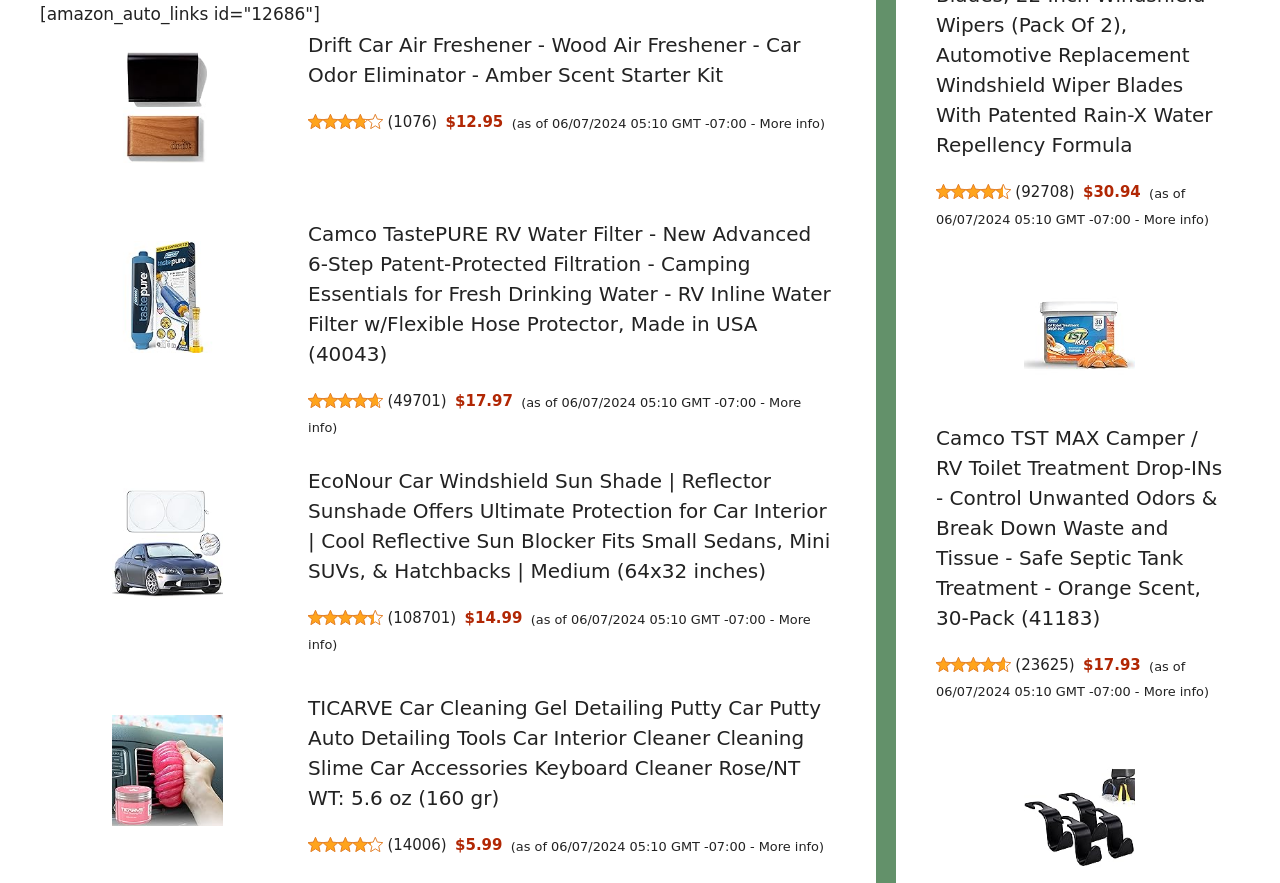Using the provided element description: "More info", identify the bounding box coordinates. The coordinates should be four floats between 0 and 1 in the order [left, top, right, bottom].

[0.893, 0.775, 0.941, 0.792]